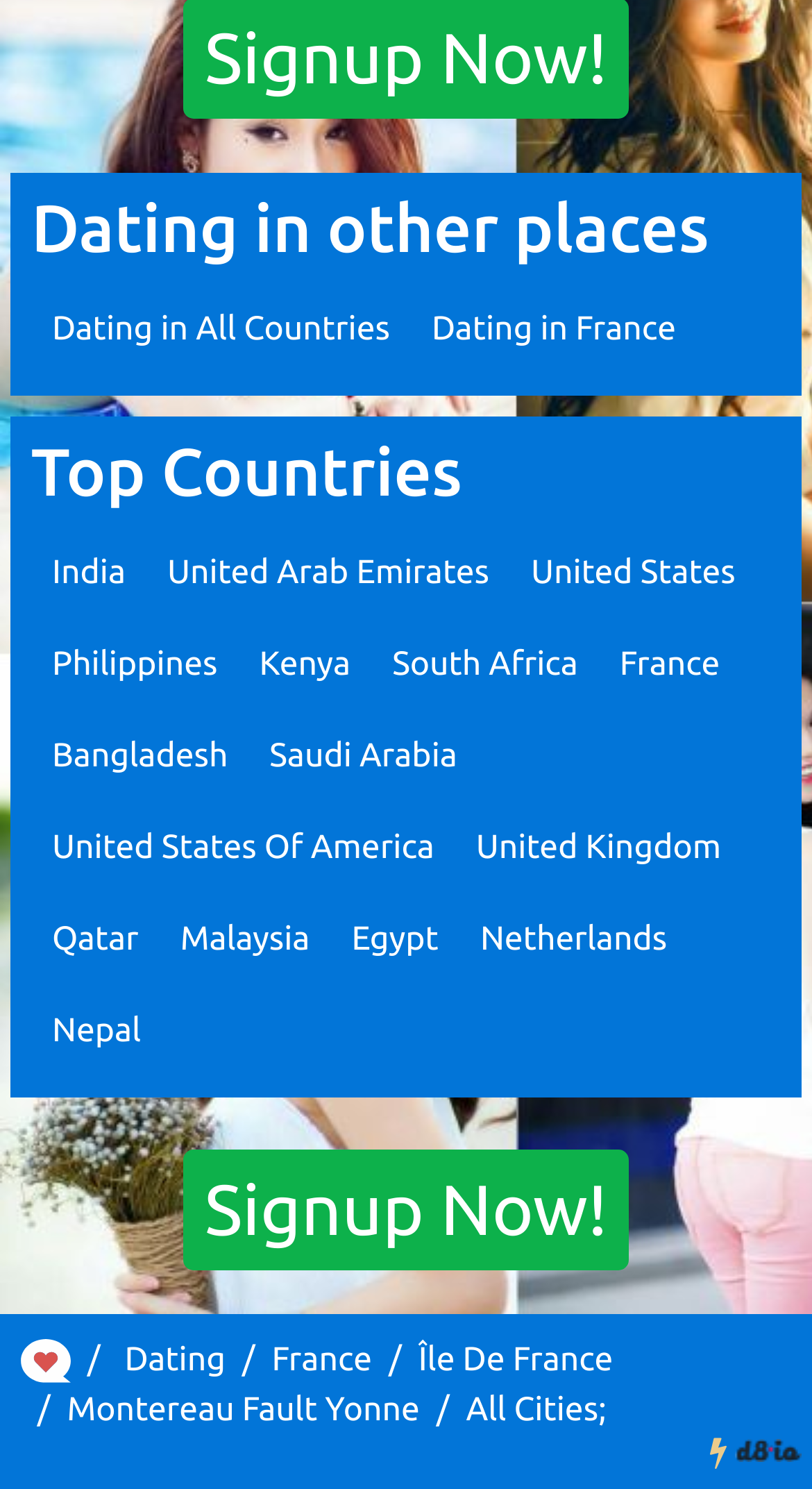How many countries are listed under 'Top Countries'?
Using the details shown in the screenshot, provide a comprehensive answer to the question.

I counted the number of links under the 'Top Countries' heading, which are 'India', 'United Arab Emirates', 'United States', 'Philippines', 'Kenya', 'South Africa', 'France', 'Bangladesh', and 'Saudi Arabia', totaling 9 countries.